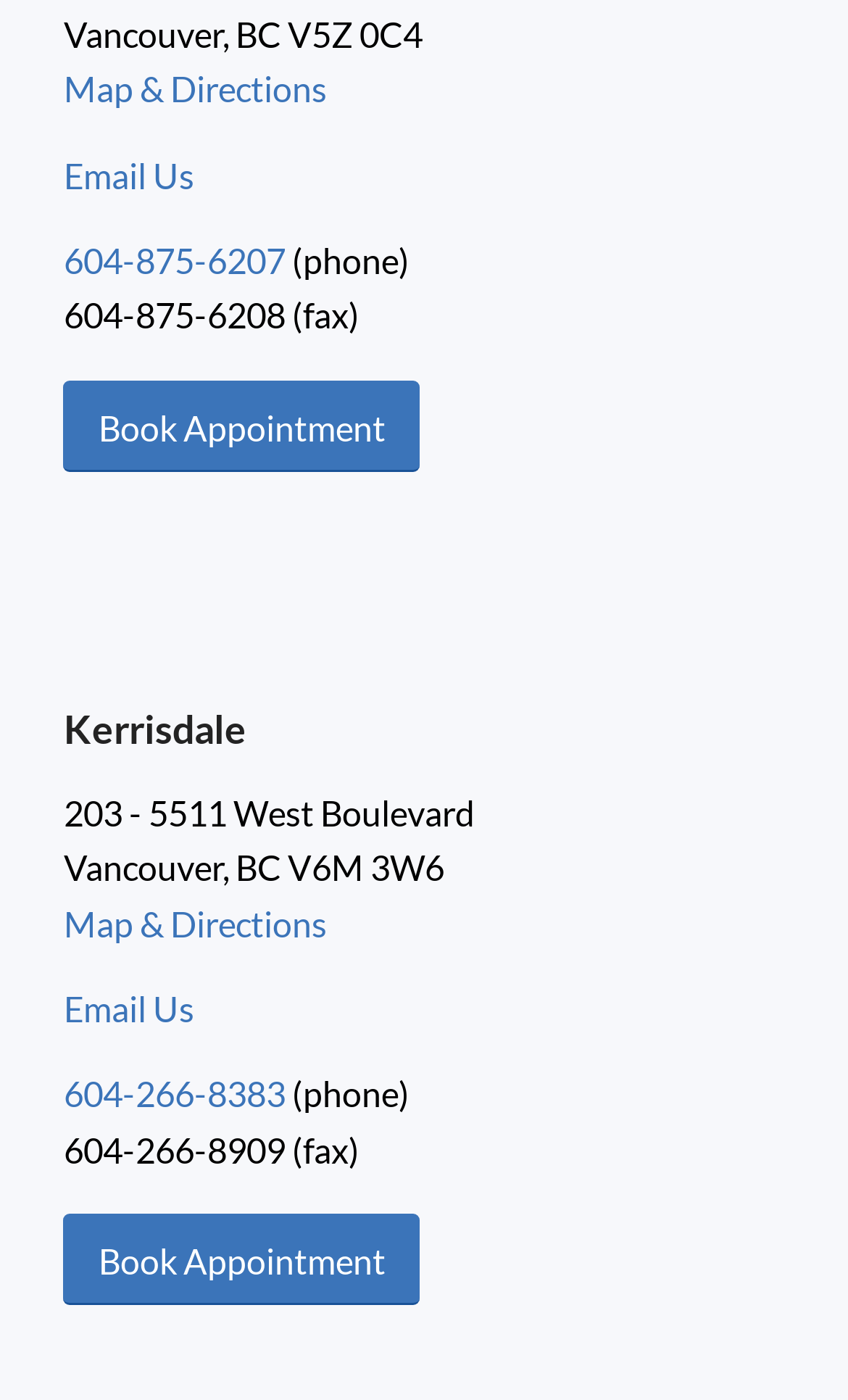Determine the bounding box coordinates of the clickable region to carry out the instruction: "View map and directions for Kerrisdale".

[0.075, 0.645, 0.385, 0.674]